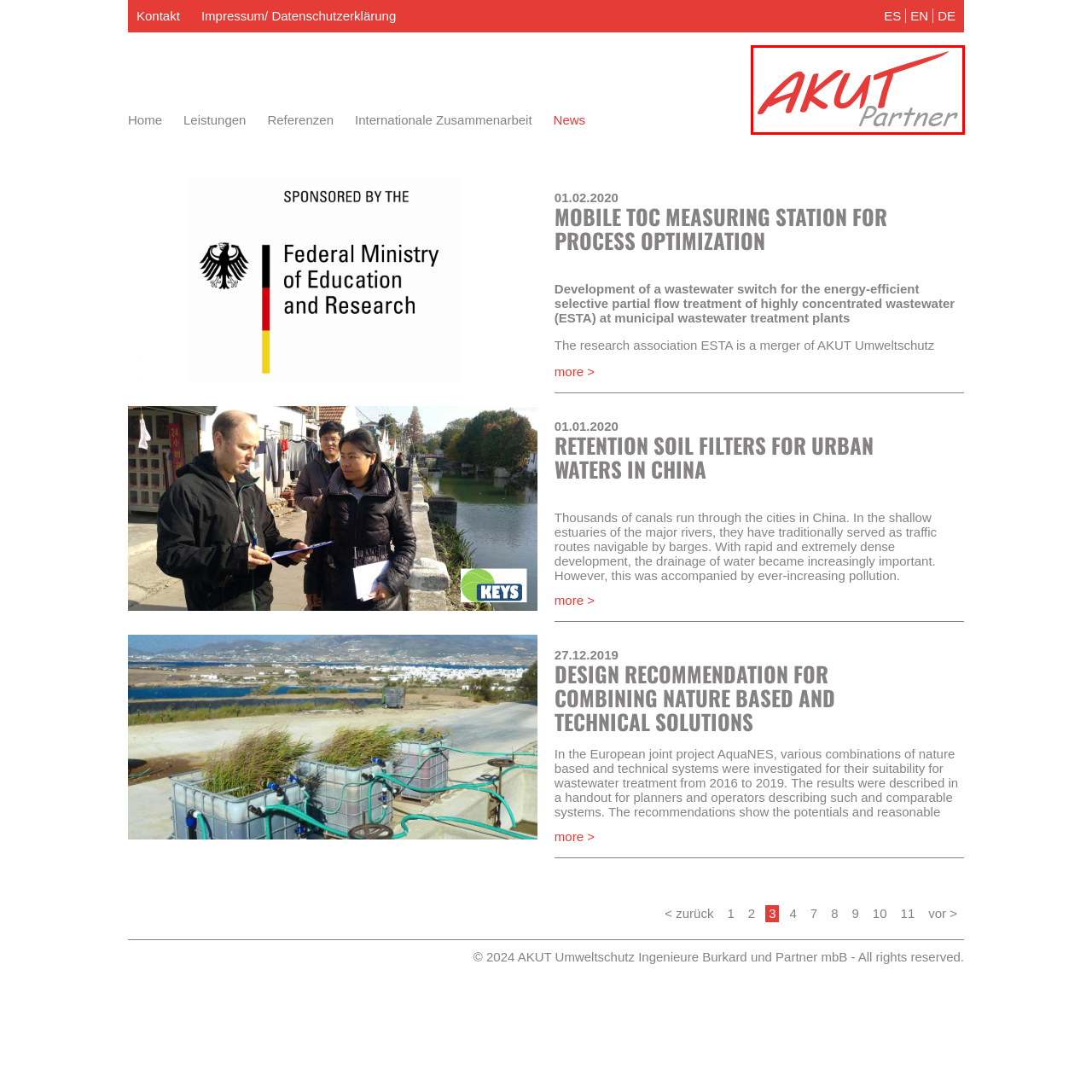Identify the content inside the red box and answer the question using a brief word or phrase: What is written in gray script underneath 'AKUT'?

Partner